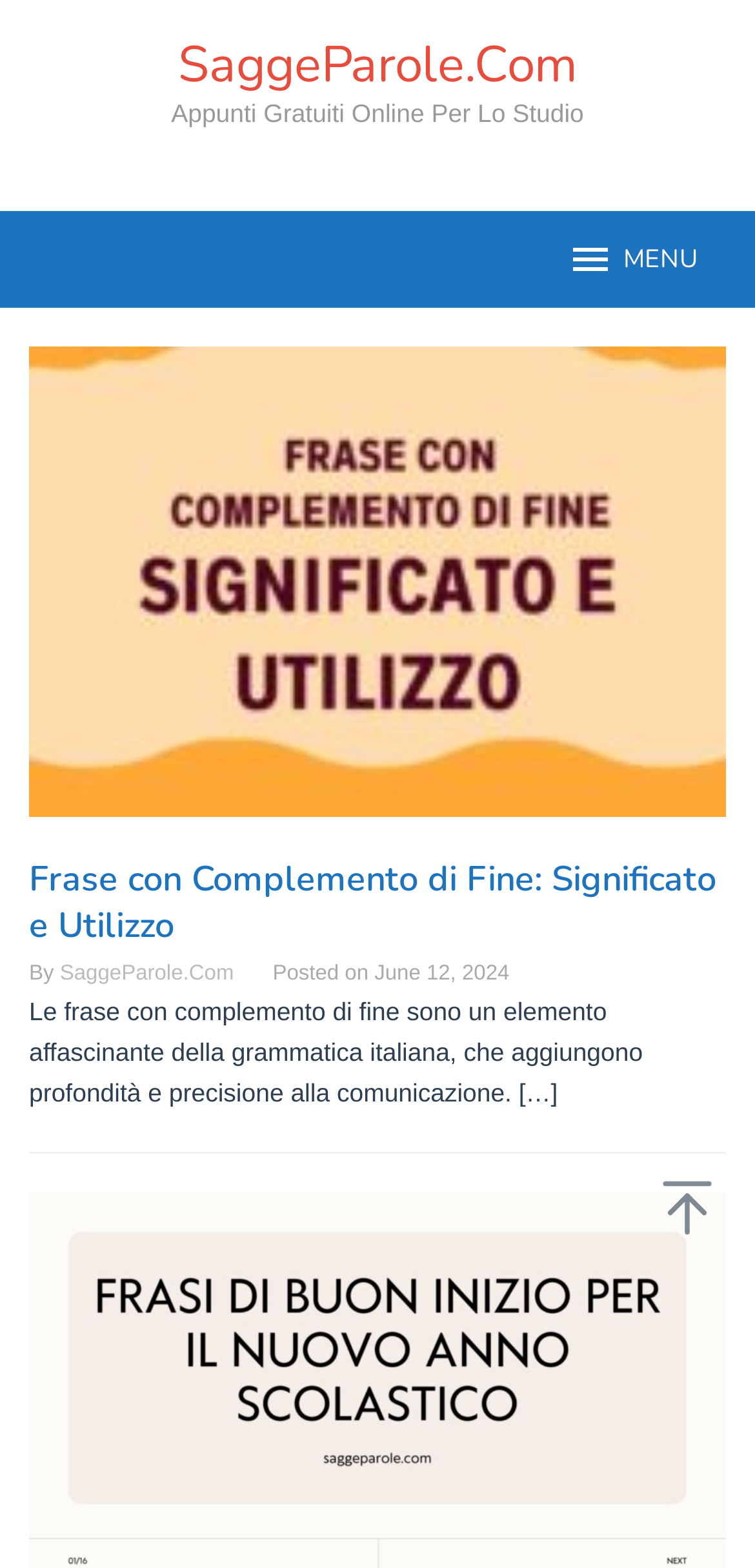Respond to the following question with a brief word or phrase:
What is the purpose of the website?

Online study resources